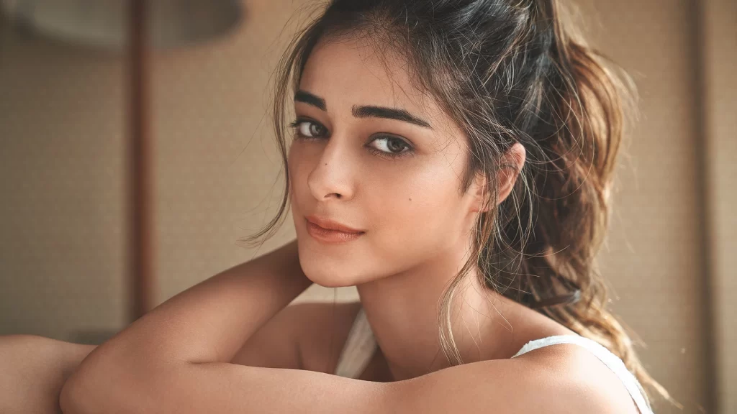Create an exhaustive description of the image.

The image features Indian actress Ananya Panday, who is known for her captivating performances in Hindi cinema. In this striking portrait, she gazes directly at the camera with a soft smile, showcasing her natural beauty. Her hair is styled in loose waves, and she wears a simple, sleeveless top that highlights her youthful aura. The warm, neutral background complements her complexion, creating an inviting and serene atmosphere. Ananya, born on October 30, 1998, is recognized for her roles in films such as "Student of the Year 2," and she continues to capture the hearts of fans with her charm and talent.